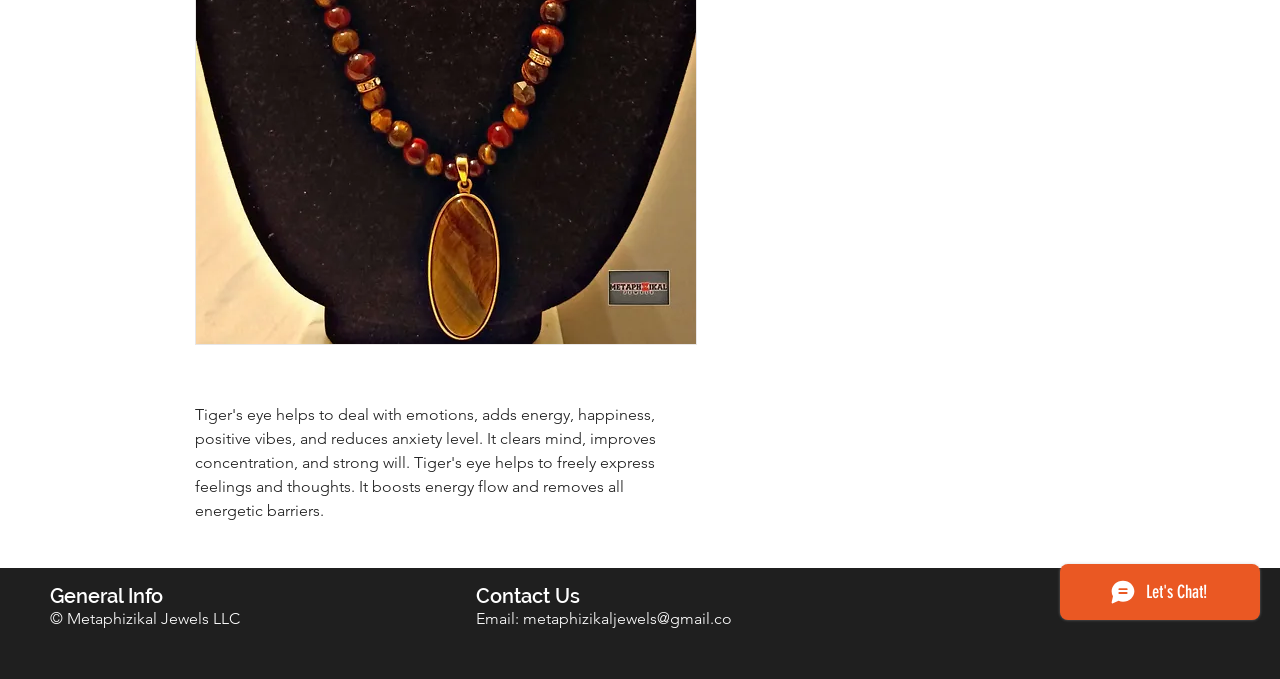For the following element description, predict the bounding box coordinates in the format (top-left x, top-left y, bottom-right x, bottom-right y). All values should be floating point numbers between 0 and 1. Description: Email: metaphizikaljewels@gmail.co

[0.372, 0.897, 0.572, 0.925]